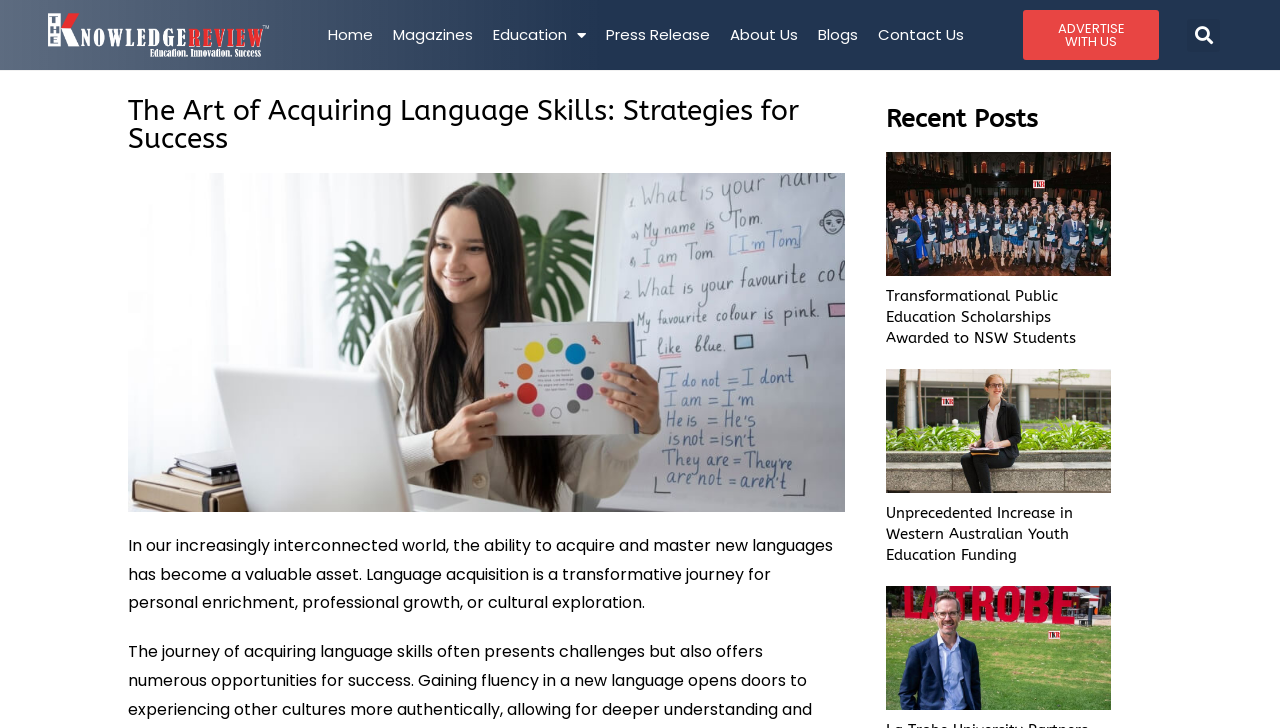Can you pinpoint the bounding box coordinates for the clickable element required for this instruction: "View the image of La Trobe University"? The coordinates should be four float numbers between 0 and 1, i.e., [left, top, right, bottom].

[0.676, 0.804, 0.883, 0.977]